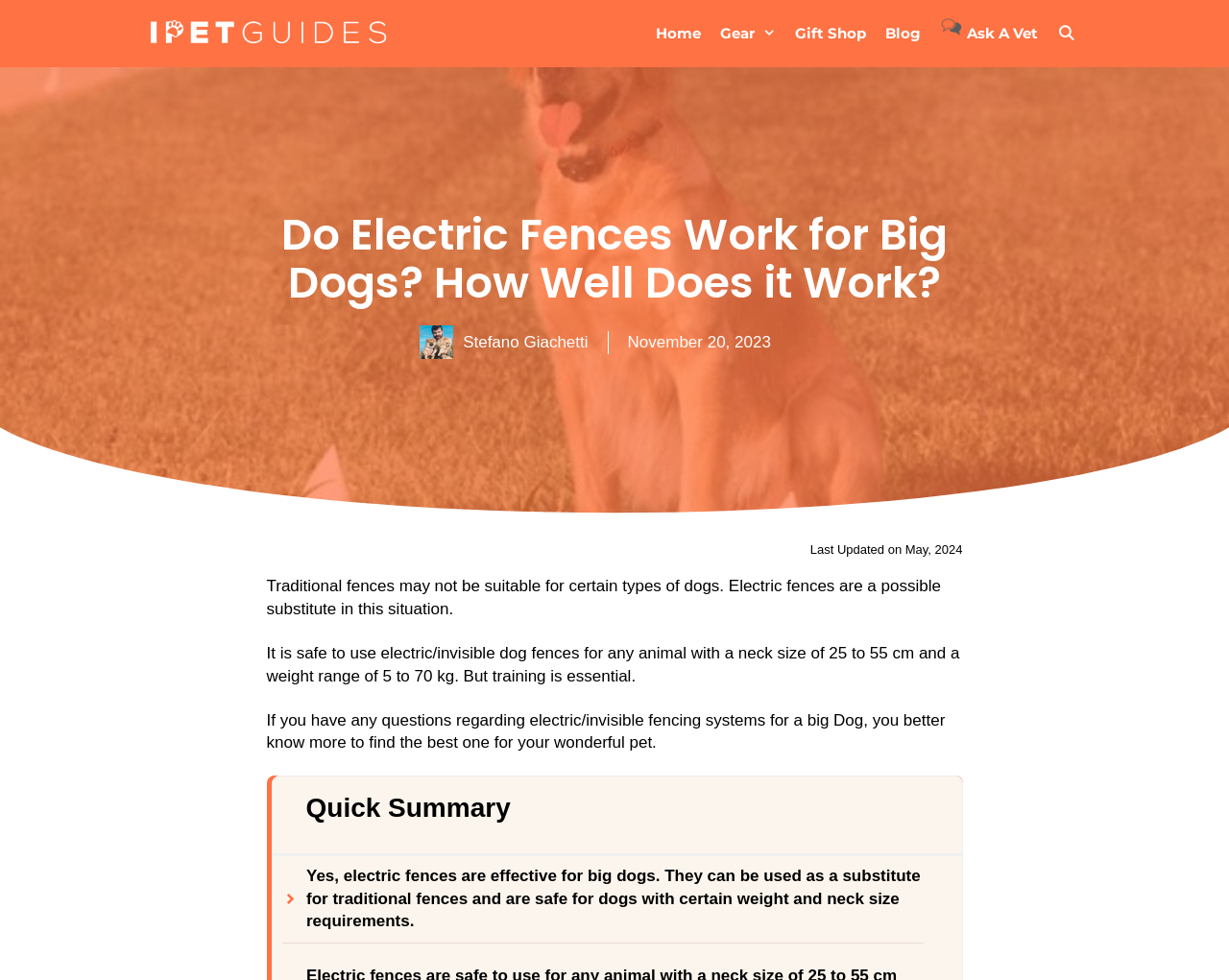Determine the bounding box coordinates of the element's region needed to click to follow the instruction: "Check out 'Home Improvement' category". Provide these coordinates as four float numbers between 0 and 1, formatted as [left, top, right, bottom].

None